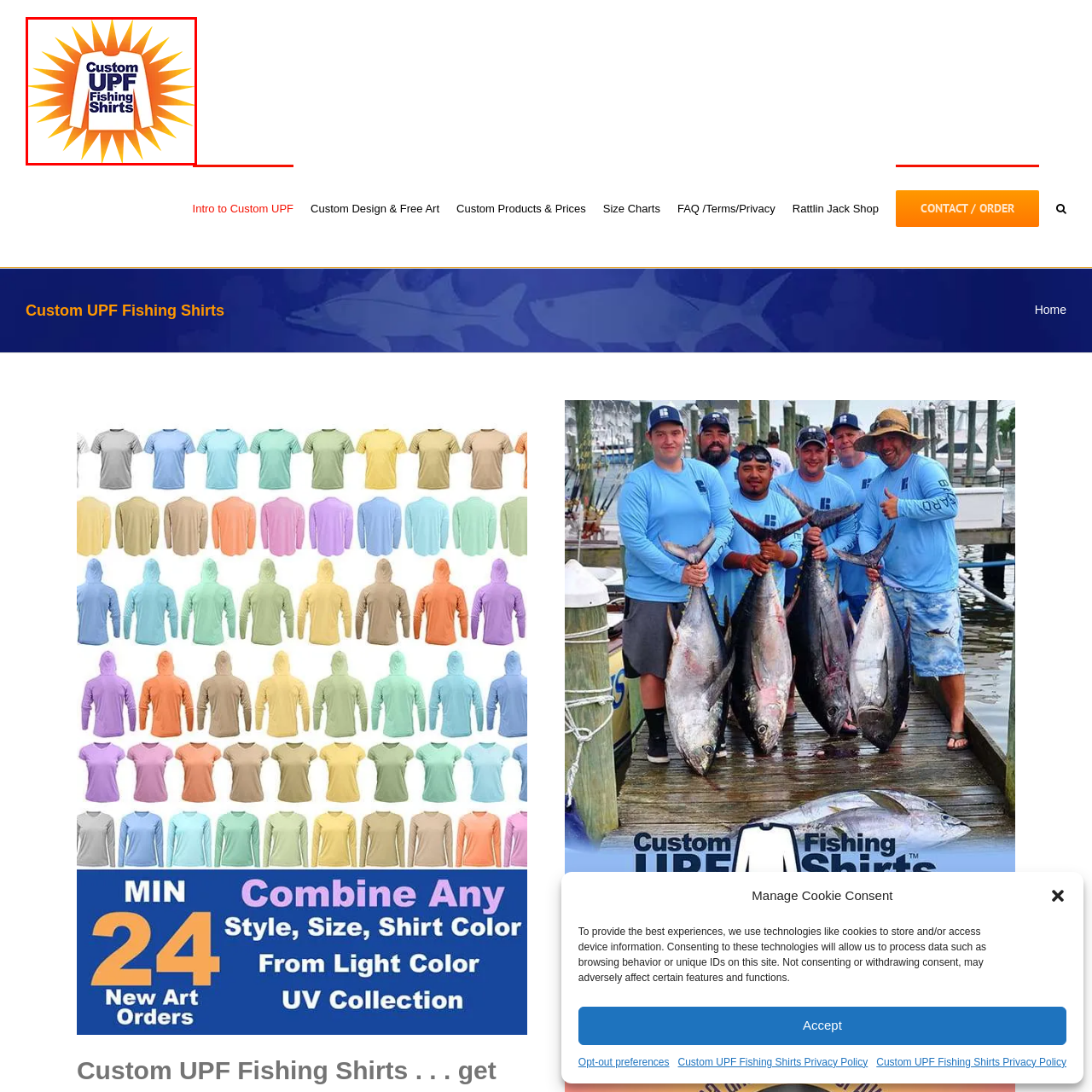What color is the text 'UPF' in?
Focus on the image highlighted by the red bounding box and give a comprehensive answer using the details from the image.

The text 'UPF' is emphasized in larger, striking letters, which suggests its importance in the brand's focus on sun-protective apparel.